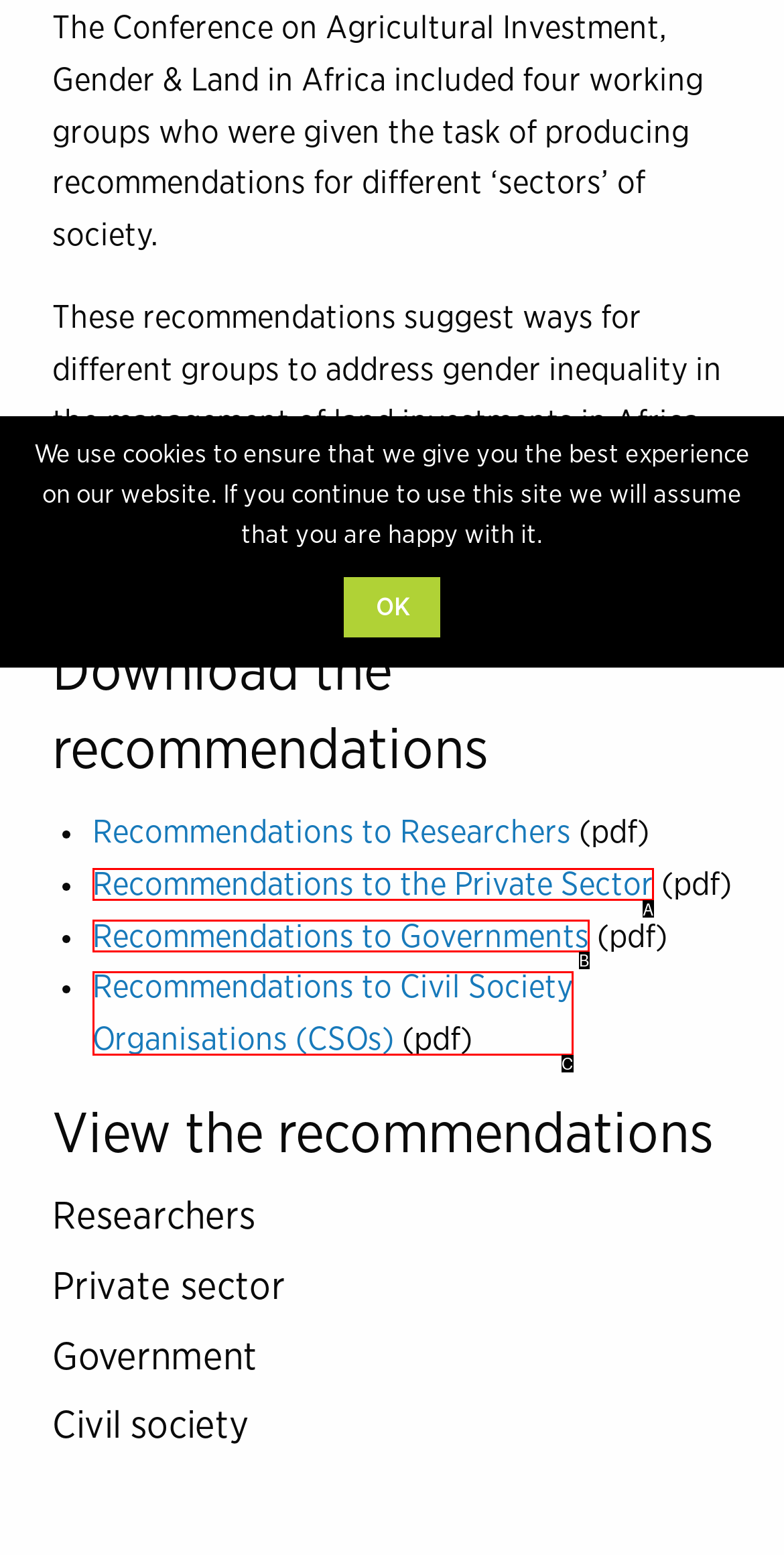Find the HTML element that matches the description: Recommendations to Governments
Respond with the corresponding letter from the choices provided.

B